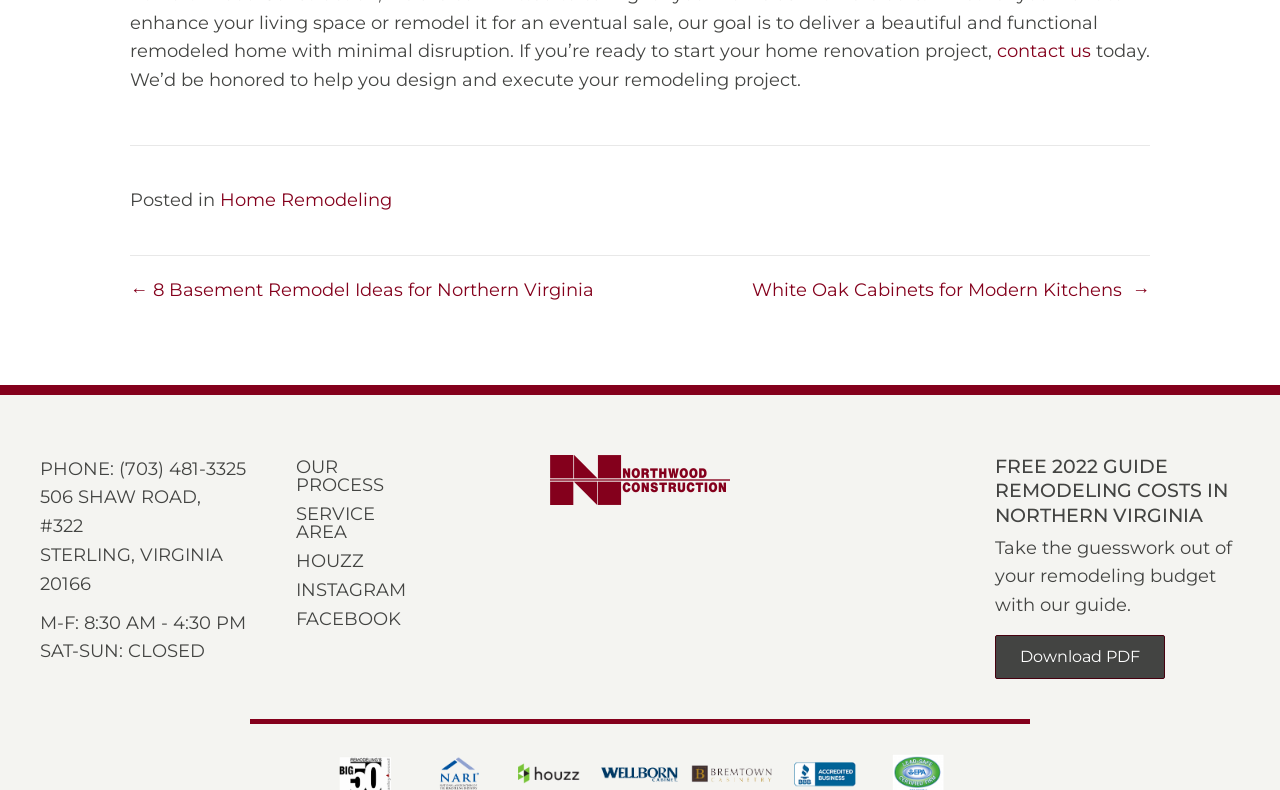Using the provided element description: "Home Remodeling", determine the bounding box coordinates of the corresponding UI element in the screenshot.

[0.172, 0.239, 0.306, 0.267]